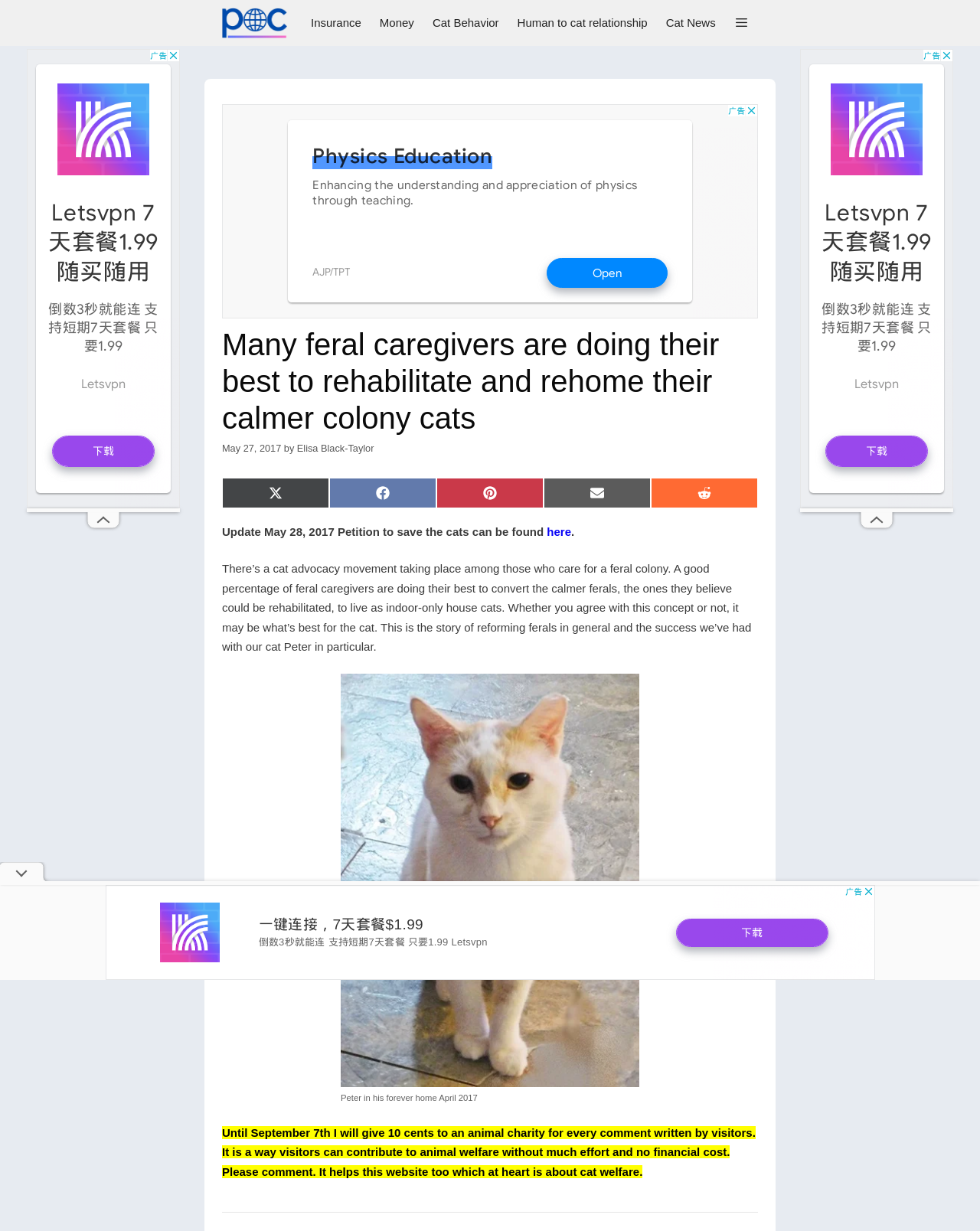Identify the bounding box of the UI component described as: "Cat News".

[0.67, 0.0, 0.74, 0.037]